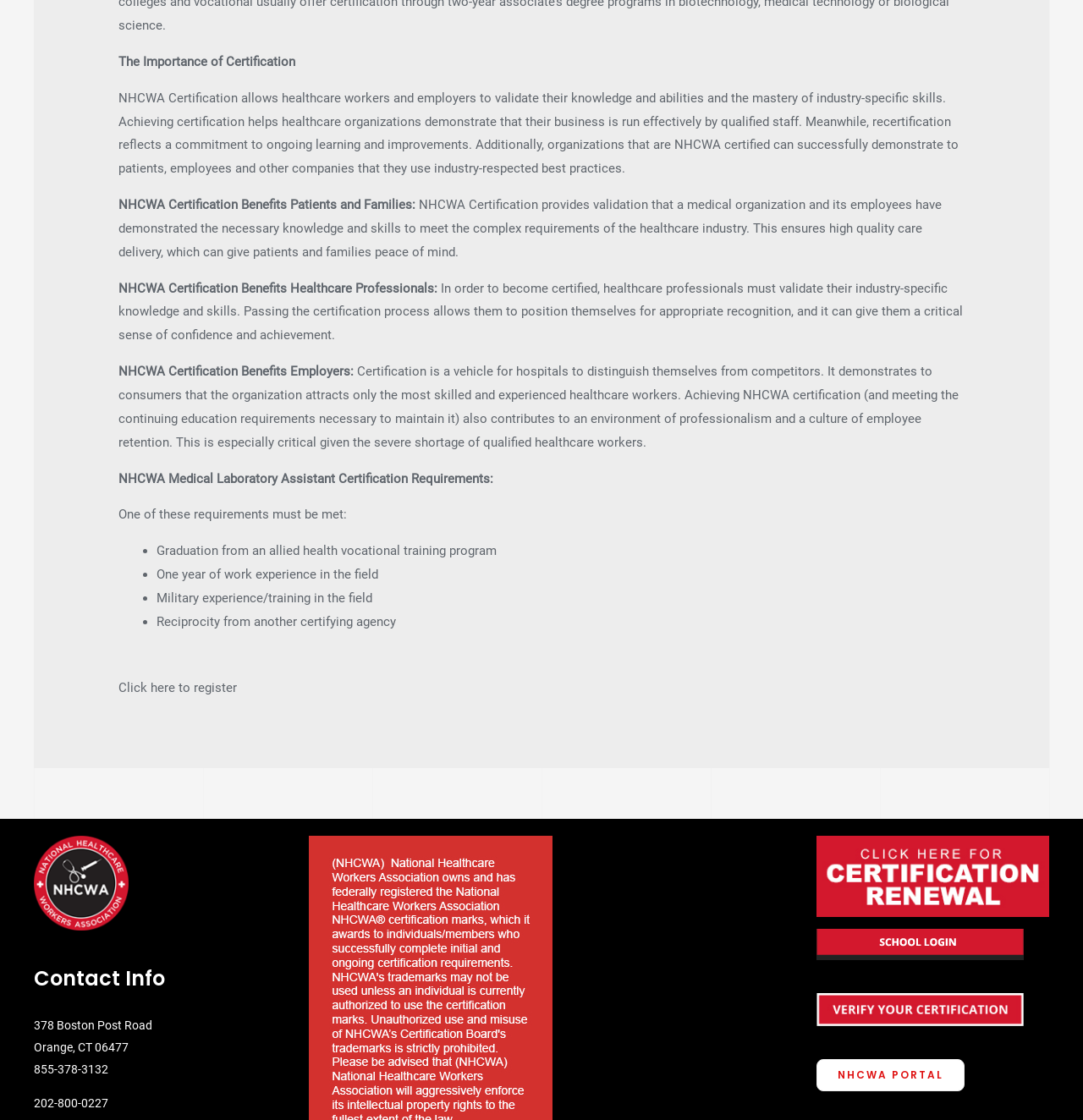What is the importance of NHCWA certification?
We need a detailed and meticulous answer to the question.

According to the webpage, NHCWA certification allows healthcare workers and employers to validate their knowledge and abilities and the mastery of industry-specific skills, which helps healthcare organizations demonstrate that their business is run effectively by qualified staff.